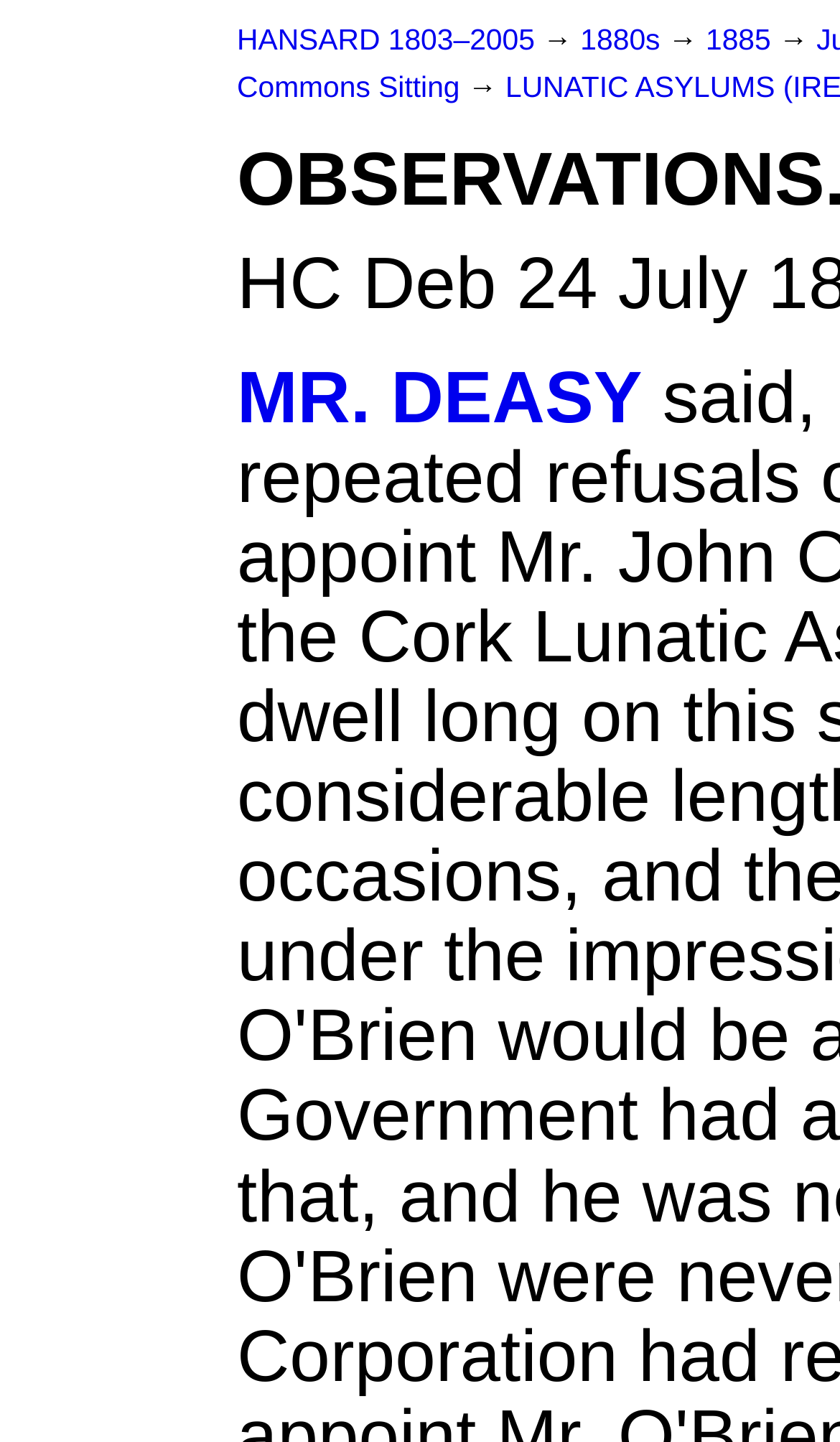Determine the bounding box of the UI element mentioned here: "1885". The coordinates must be in the format [left, top, right, bottom] with values ranging from 0 to 1.

[0.84, 0.016, 0.927, 0.039]